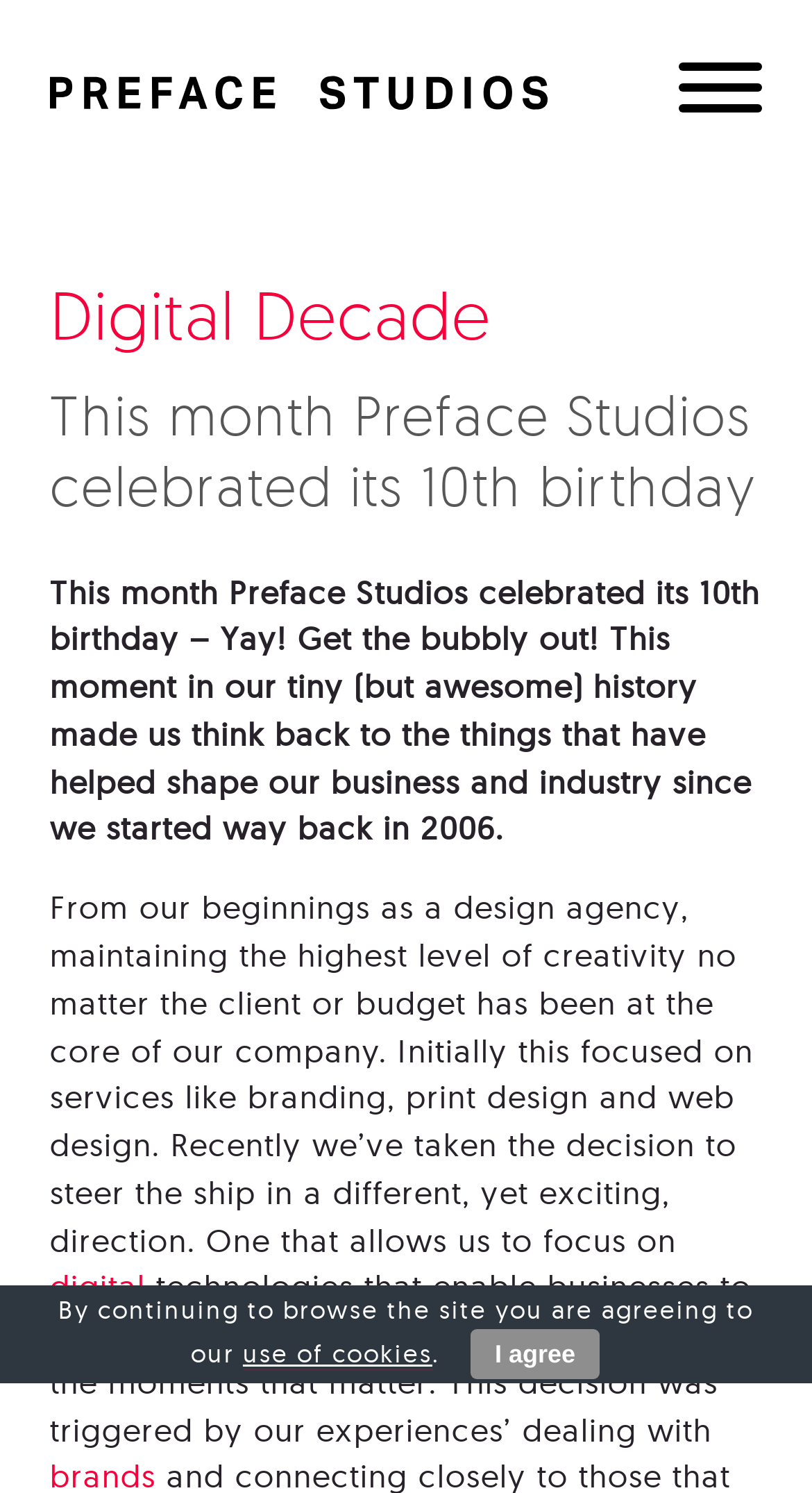What is the purpose of the 'I agree' button?
We need a detailed and meticulous answer to the question.

The 'I agree' button is likely used to agree to the use of cookies on the website, as it is located near the text 'By continuing to browse the site you are agreeing to our use of cookies'.